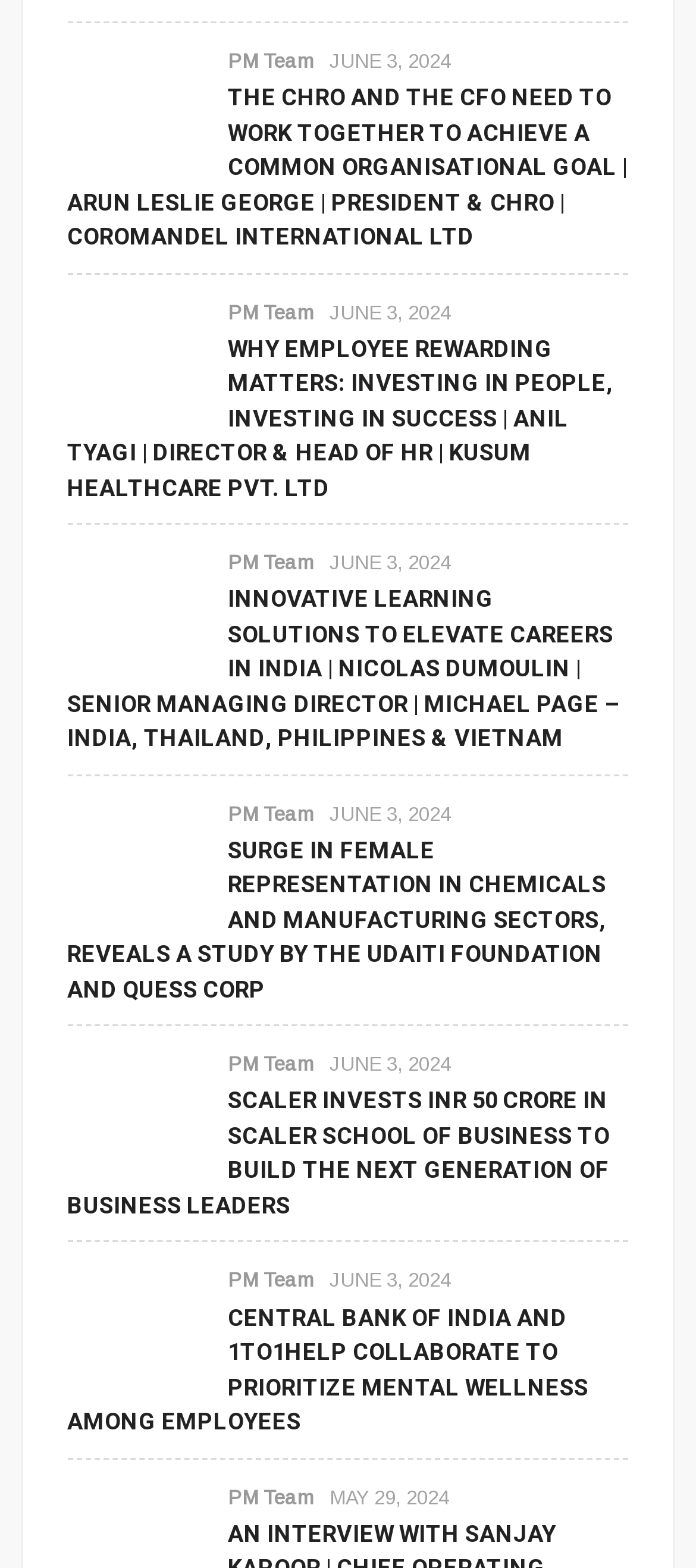Give a concise answer of one word or phrase to the question: 
What is the title of the third article?

INNOVATIVE LEARNING SOLUTIONS TO ELEVATE CAREERS IN INDIA